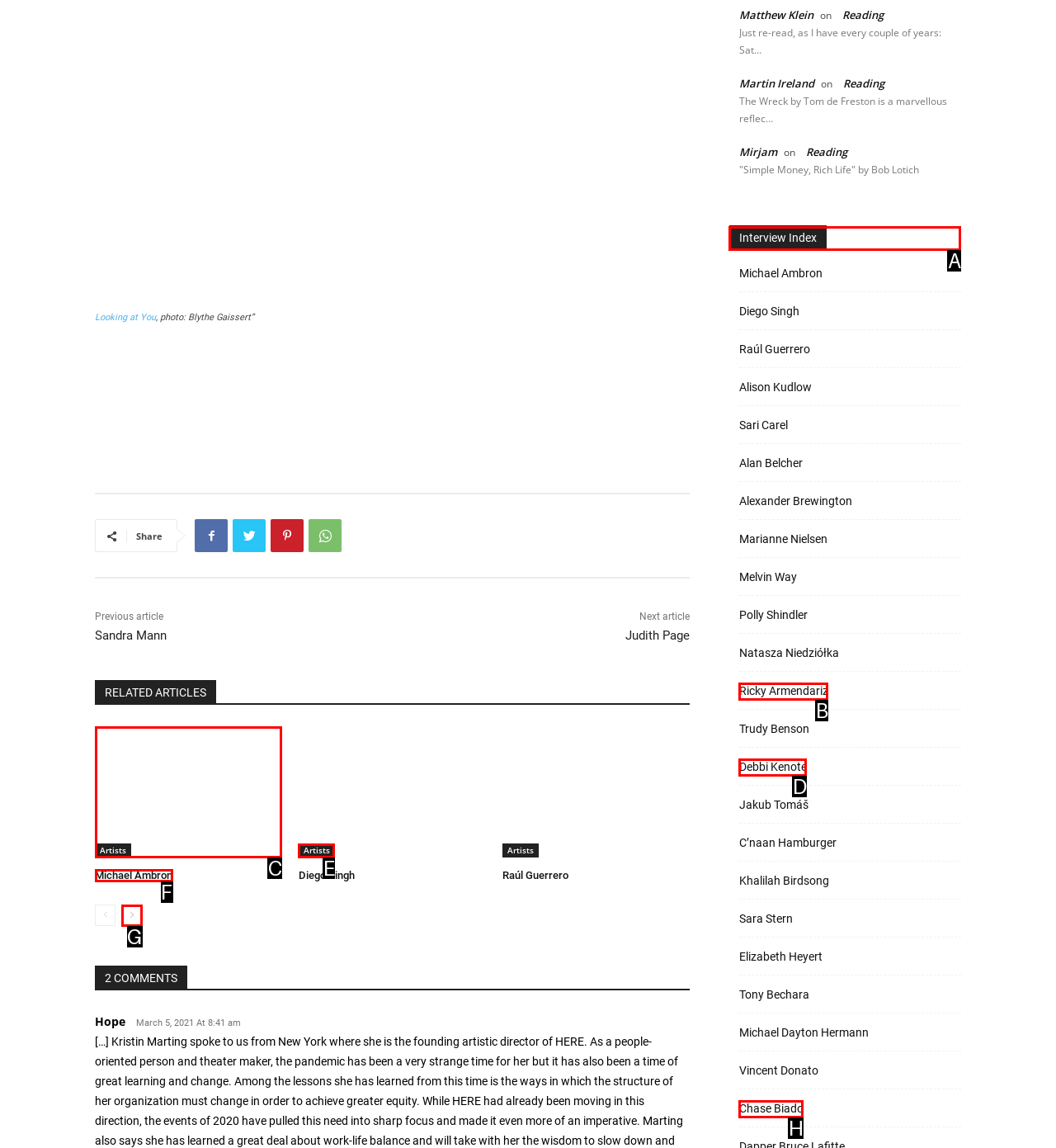Select the appropriate HTML element to click on to finish the task: Click the link to the previous news about 曹丙强教授应邀到山东省科学院新材料研究所做报告.
Answer with the letter corresponding to the selected option.

None